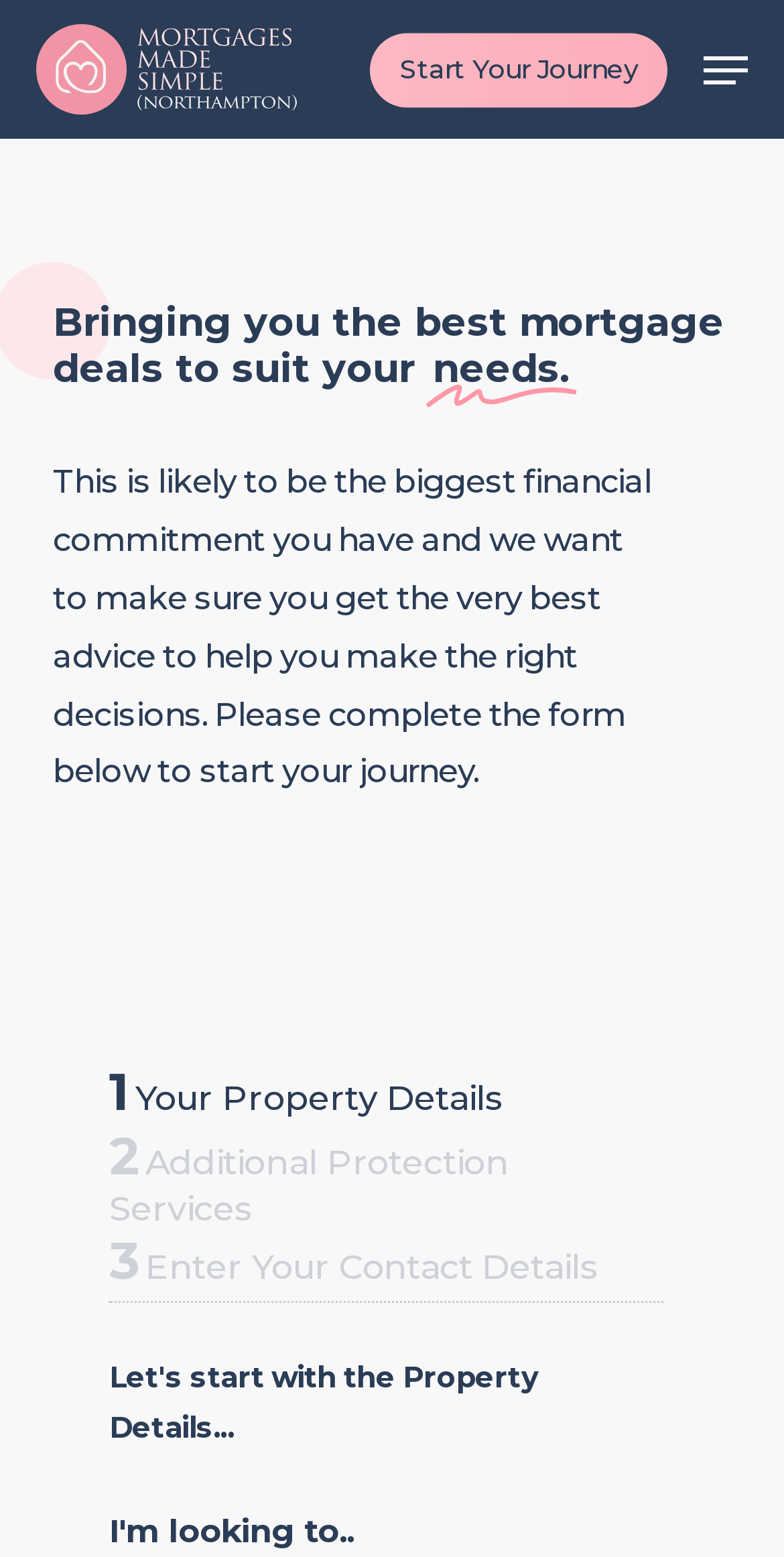Provide an in-depth description of the elements and layout of the webpage.

The webpage is about Mortgages Made Simple Northampton, a service that provides mortgage deals to suit individual needs. At the top left corner, there is a link and an image with the text "Mortgages Made Simple". Next to it, on the top right corner, there is a link "Start Your Journey". 

Below the top section, there is a navigation menu on the top right corner. The main content of the webpage is divided into two sections. The first section has a heading that reads "Bringing you the best mortgage deals to suit your needs." Below the heading, there is a paragraph of text that explains the importance of making the right financial commitment. The text is broken down into several short sentences, each on a new line.

On the right side of the first section, there is an emphasis element with an image. Below the first section, there is a form with three sections labeled "1. Your Property Details", "2. Additional Protection Services", and "3. Enter Your Contact Details". Each section has a brief description and a text field to input information.

At the bottom of the webpage, there is a heading that reads "Let's start with the Property Details..." which appears to be the start of the form. Overall, the webpage is designed to guide users through a step-by-step process to get started with their mortgage application.